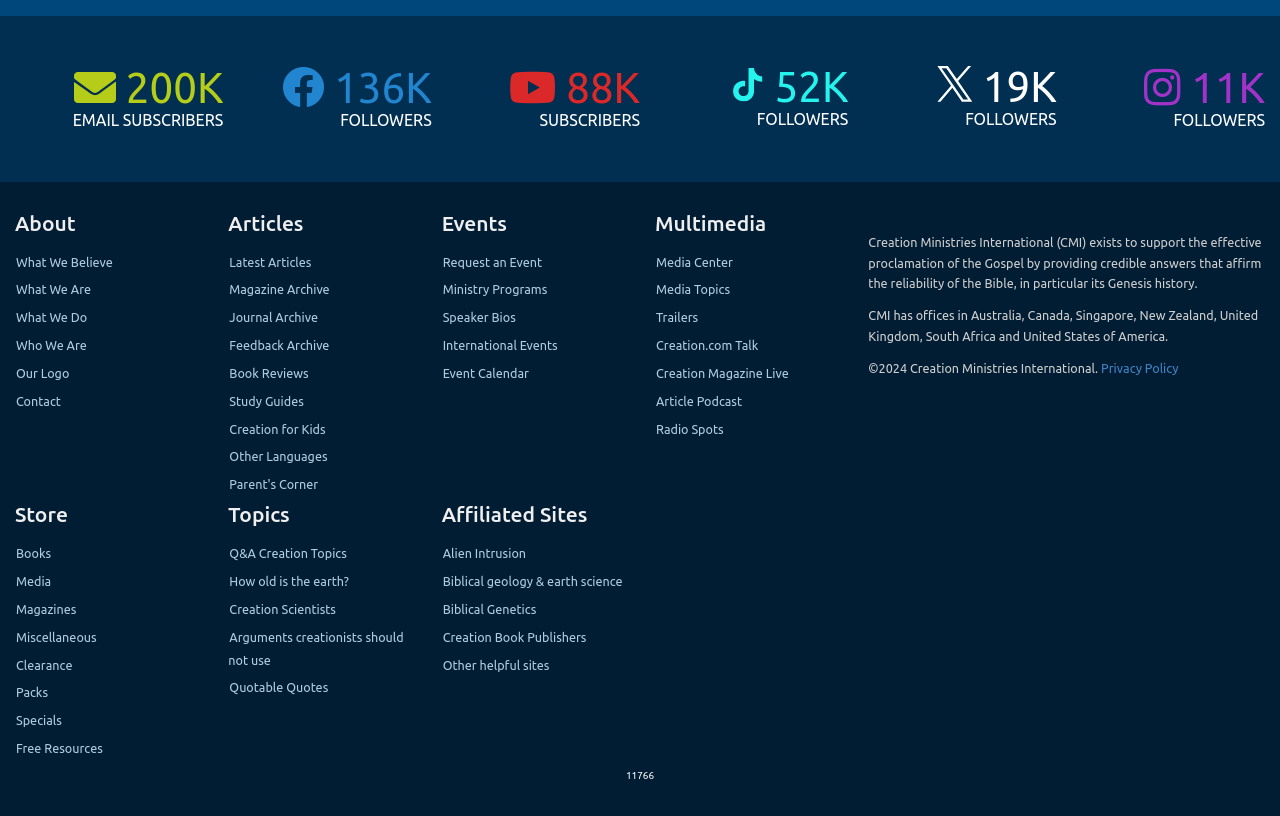Given the element description Alien Intrusion, specify the bounding box coordinates of the corresponding UI element in the format (top-left x, top-left y, bottom-right x, bottom-right y). All values must be between 0 and 1.

[0.334, 0.669, 0.411, 0.686]